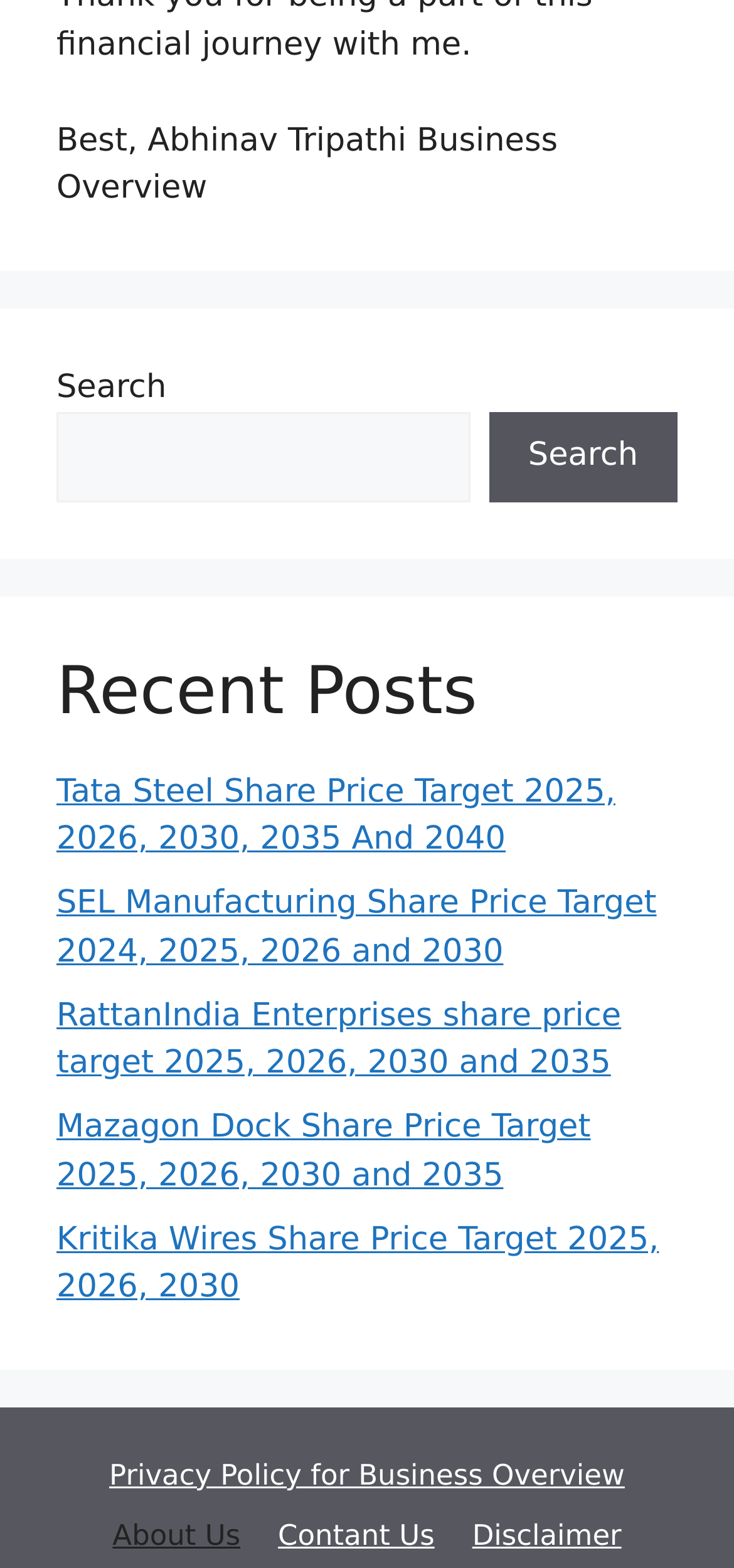Please pinpoint the bounding box coordinates for the region I should click to adhere to this instruction: "Read recent post about Tata Steel Share Price Target".

[0.077, 0.493, 0.838, 0.548]